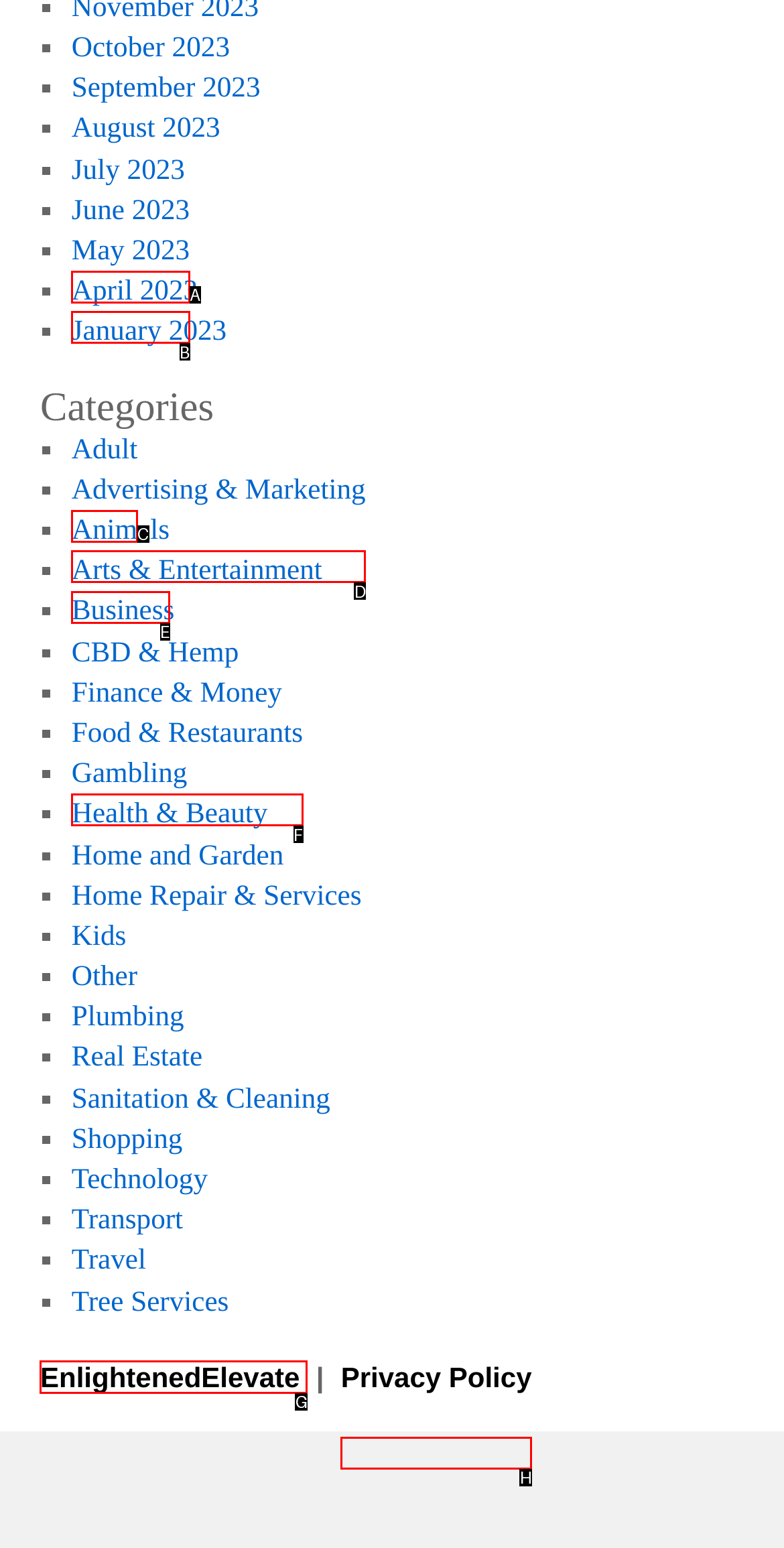Identify the letter of the correct UI element to fulfill the task: Visit EnlightenedElevate from the given options in the screenshot.

G